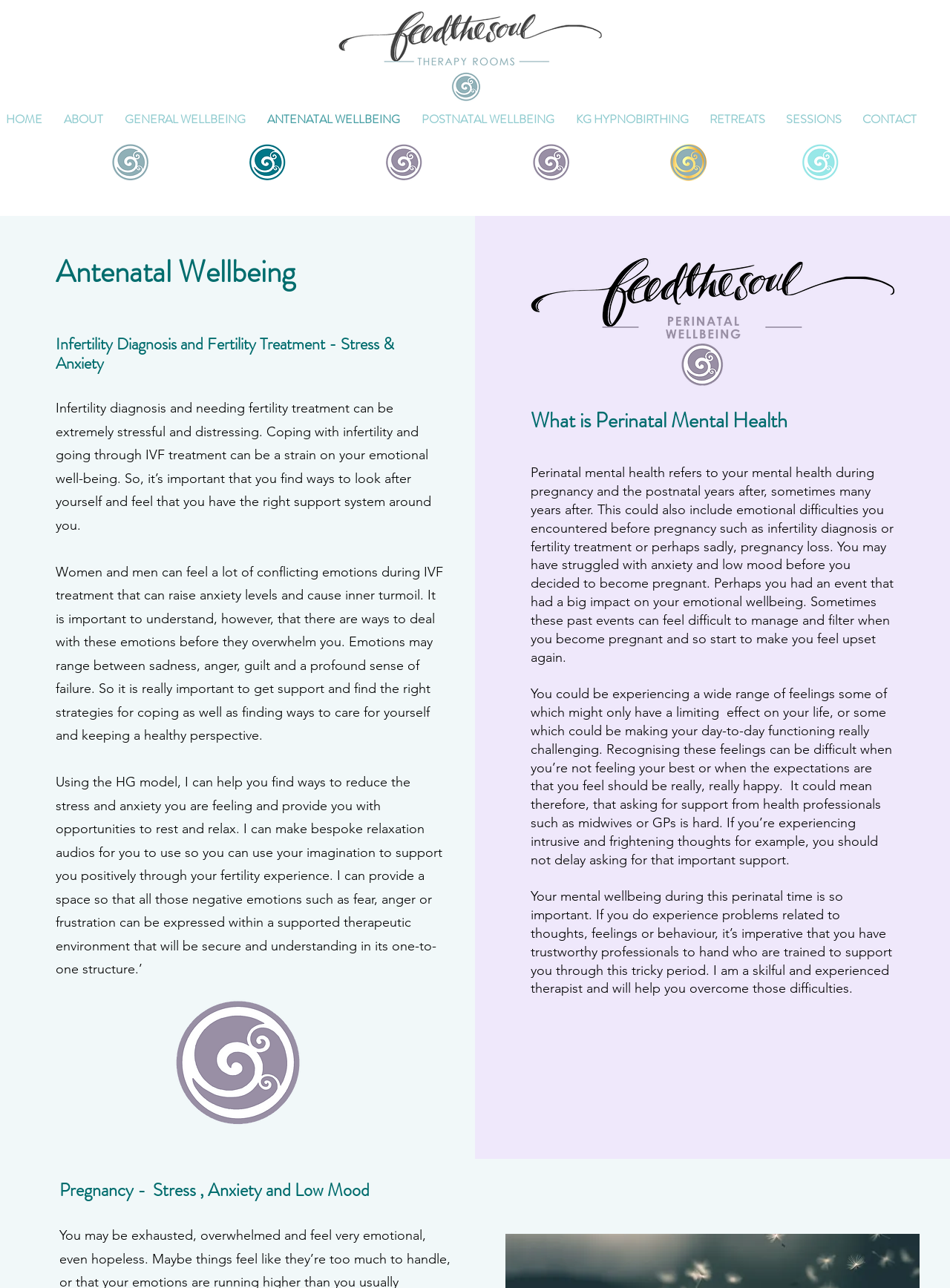Pinpoint the bounding box coordinates of the clickable area necessary to execute the following instruction: "Click the 'CONTACT' link". The coordinates should be given as four float numbers between 0 and 1, namely [left, top, right, bottom].

[0.897, 0.084, 0.976, 0.101]